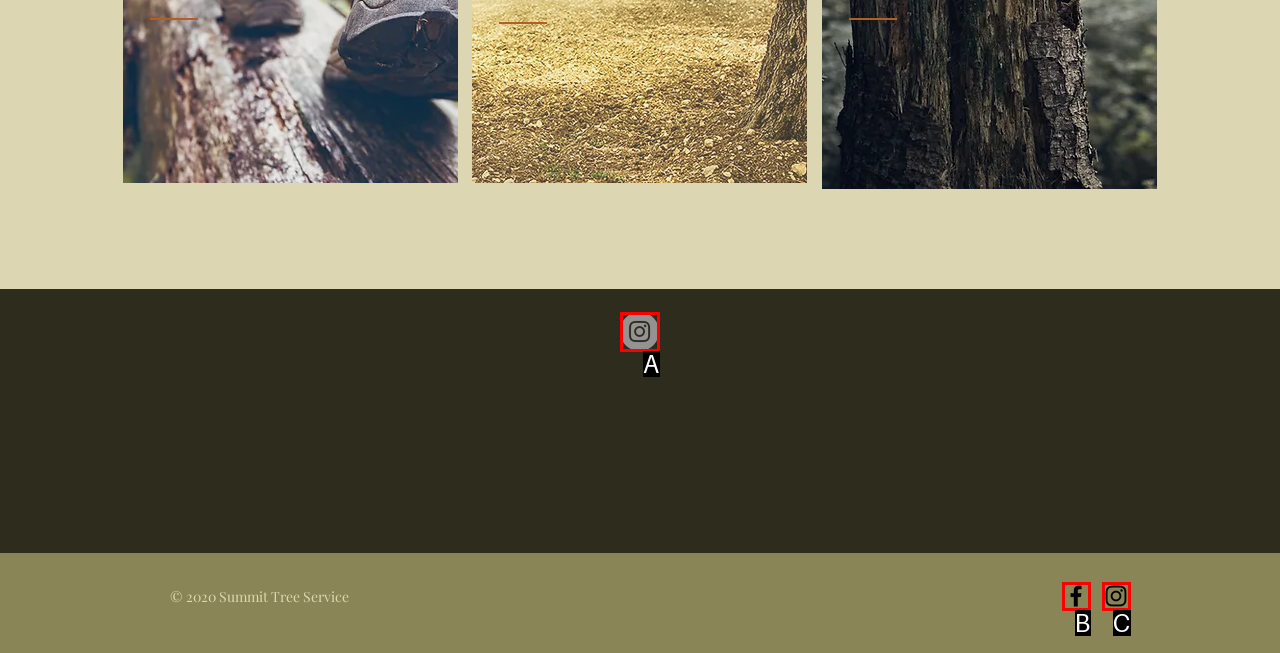Pick the option that corresponds to: aria-label="Black Instagram Icon"
Provide the letter of the correct choice.

C